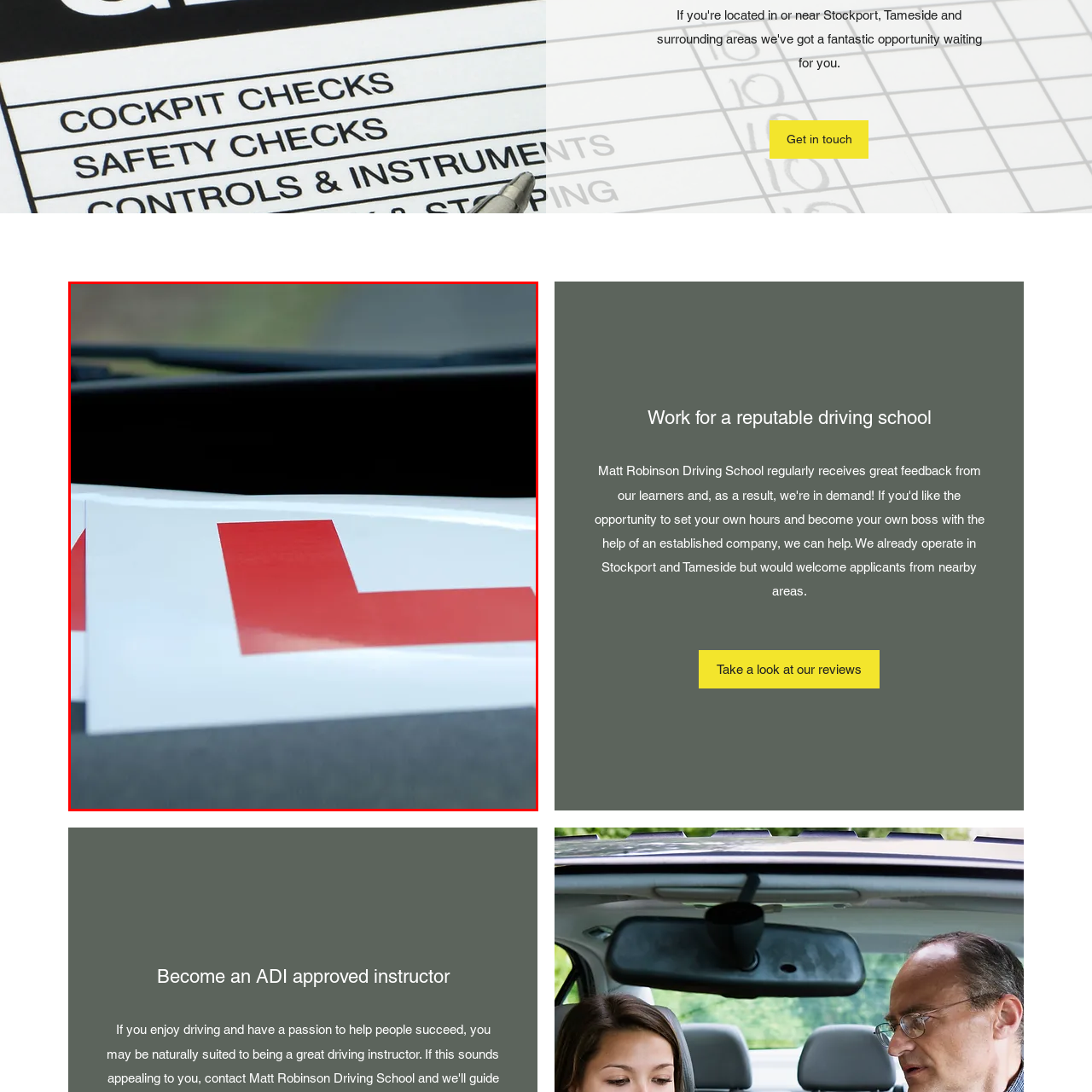Generate a detailed caption for the image within the red outlined area.

The image showcases a close-up view of L plates resting on the dashboard of a car. These distinct red and white signs, marked with a large letter "L," signify that the vehicle is being driven by a learner driver. Positioned prominently on a dark dashboard, the plates are central to the learning process, indicating that the driver is in training. The background features a blurred road scene, reinforcing the context of driving practice, as the learner prepares to navigate real-world traffic under guidance. This image symbolizes the journey toward gaining independence and confidence in driving skills.